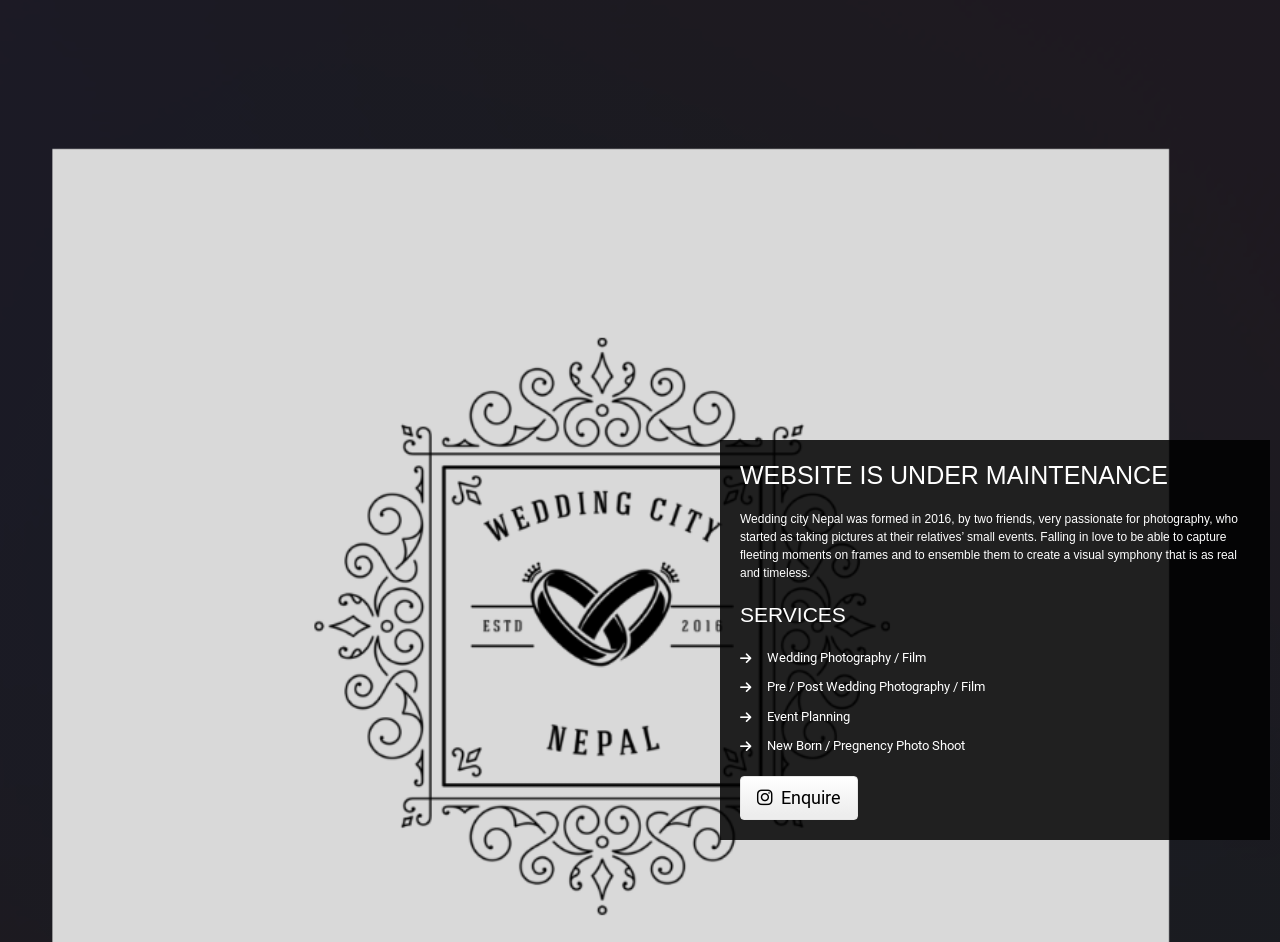Construct a thorough caption encompassing all aspects of the webpage.

The webpage appears to be under maintenance, as indicated by the prominent heading "WEBSITE IS UNDER MAINTENANCE" located near the top center of the page. Below this heading, there is a block of text that describes the story of Wedding City Nepal, a photography service that was founded in 2016 by two friends who are passionate about capturing moments through photography.

Further down the page, there is a section titled "SERVICES" in a heading, situated near the top center of the page. This section lists various services offered by Wedding City Nepal, including Wedding Photography/Film, Pre/Post Wedding Photography/Film, Event Planning, and New Born/Pregnancy Photo Shoot. These service options are arranged in a vertical list, with each item positioned below the previous one.

At the bottom of the page, there is a call-to-action link labeled "Enquire", accompanied by an icon, which is placed near the center of the page.